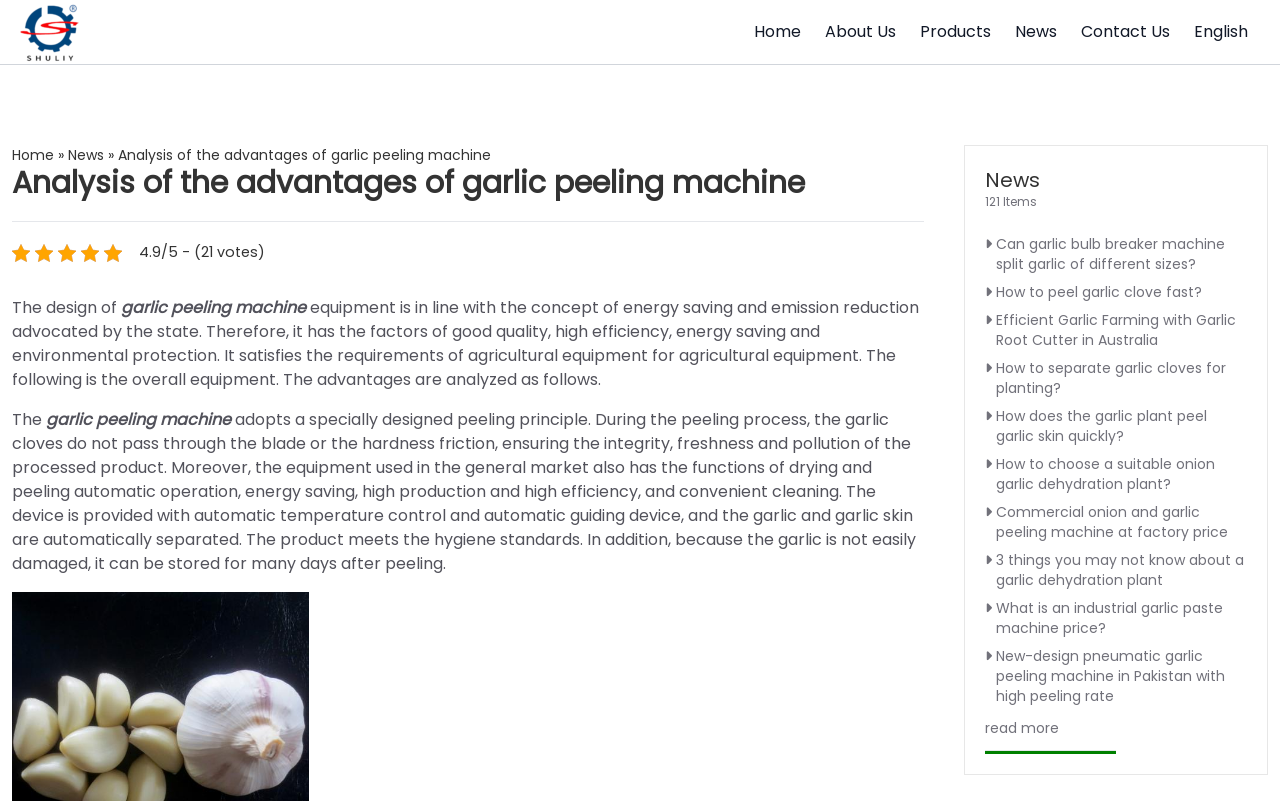Find the bounding box coordinates for the element that must be clicked to complete the instruction: "Click the 'Contact Us' link". The coordinates should be four float numbers between 0 and 1, indicated as [left, top, right, bottom].

[0.835, 0.0, 0.923, 0.08]